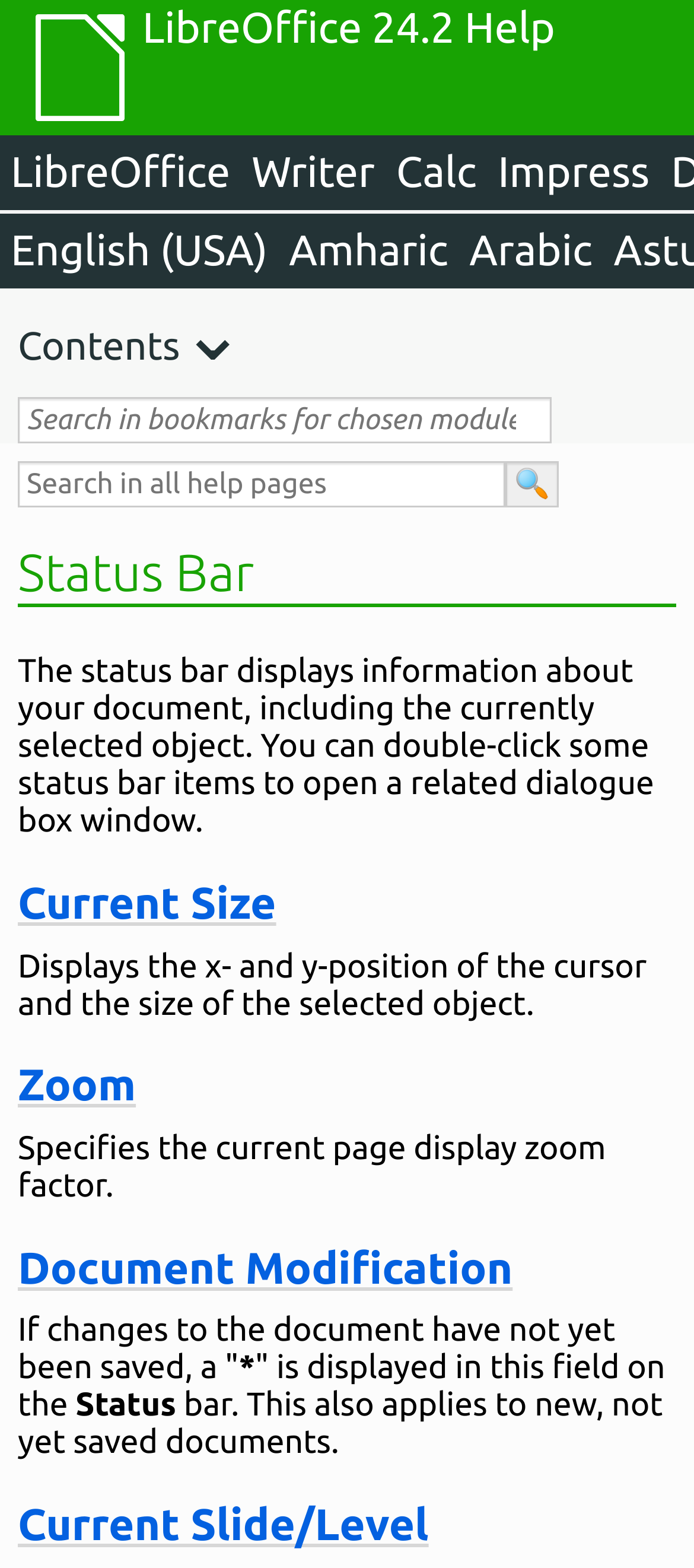Please find the bounding box coordinates of the element that you should click to achieve the following instruction: "Search in all help pages". The coordinates should be presented as four float numbers between 0 and 1: [left, top, right, bottom].

[0.026, 0.294, 0.728, 0.324]